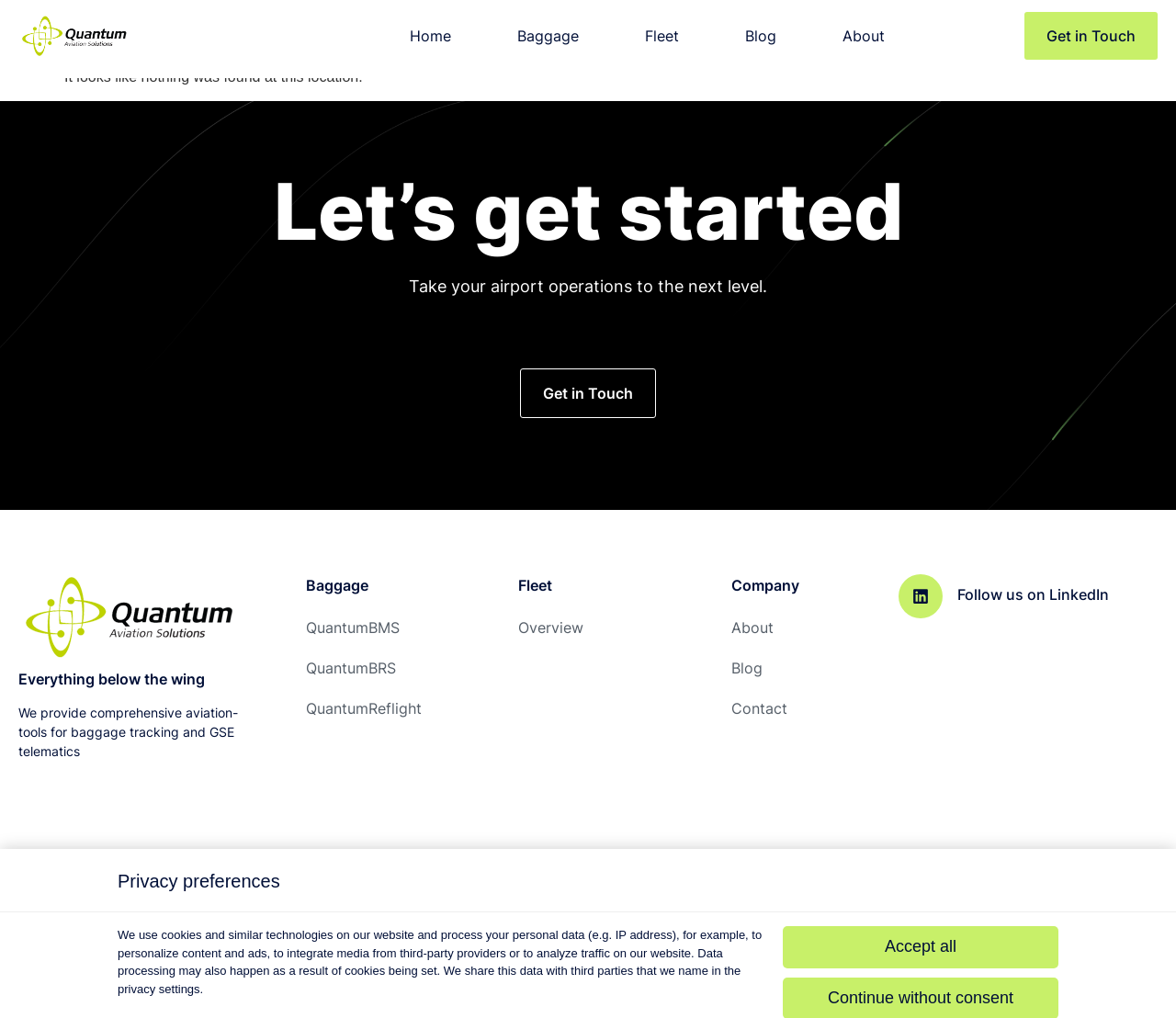Based on the element description rrd-users-request at list.ee.ethz.ch, identify the bounding box coordinates for the UI element. The coordinates should be in the format (top-left x, top-left y, bottom-right x, bottom-right y) and within the 0 to 1 range.

None